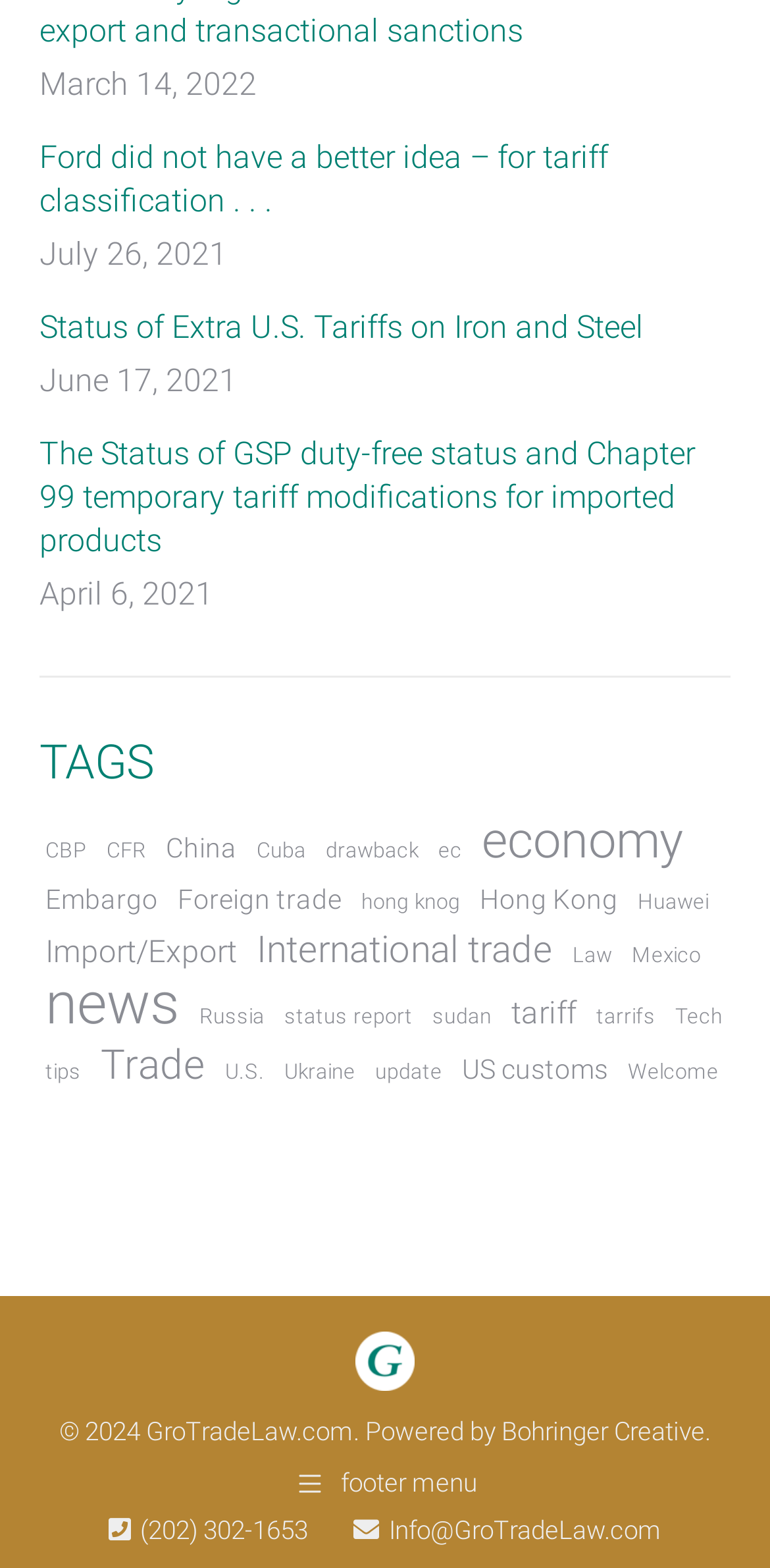Select the bounding box coordinates of the element I need to click to carry out the following instruction: "Call the phone number (202) 302-1653".

[0.182, 0.966, 0.408, 0.985]